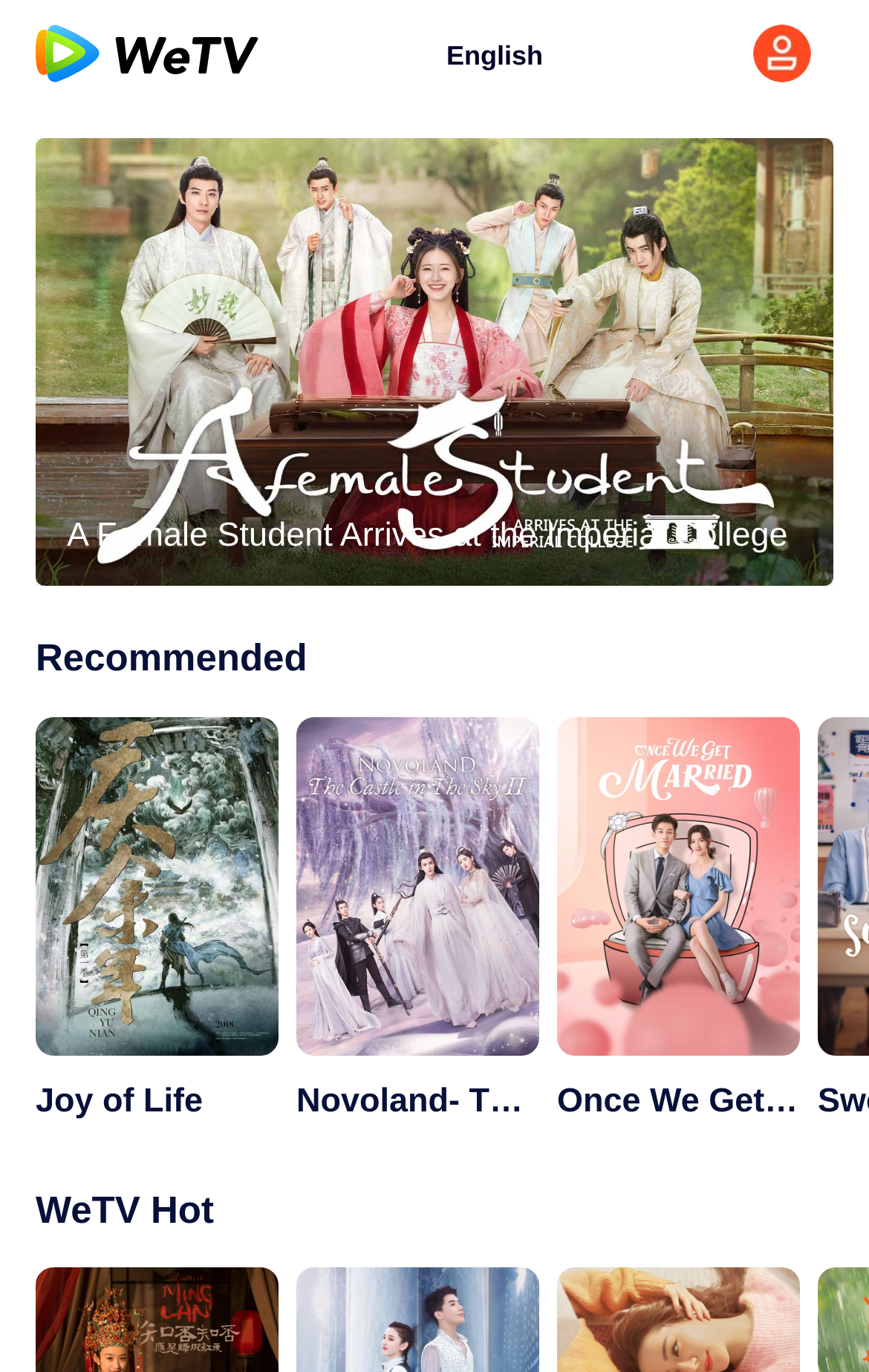What is the position of the 'Joy of Life' image?
From the screenshot, supply a one-word or short-phrase answer.

Middle left